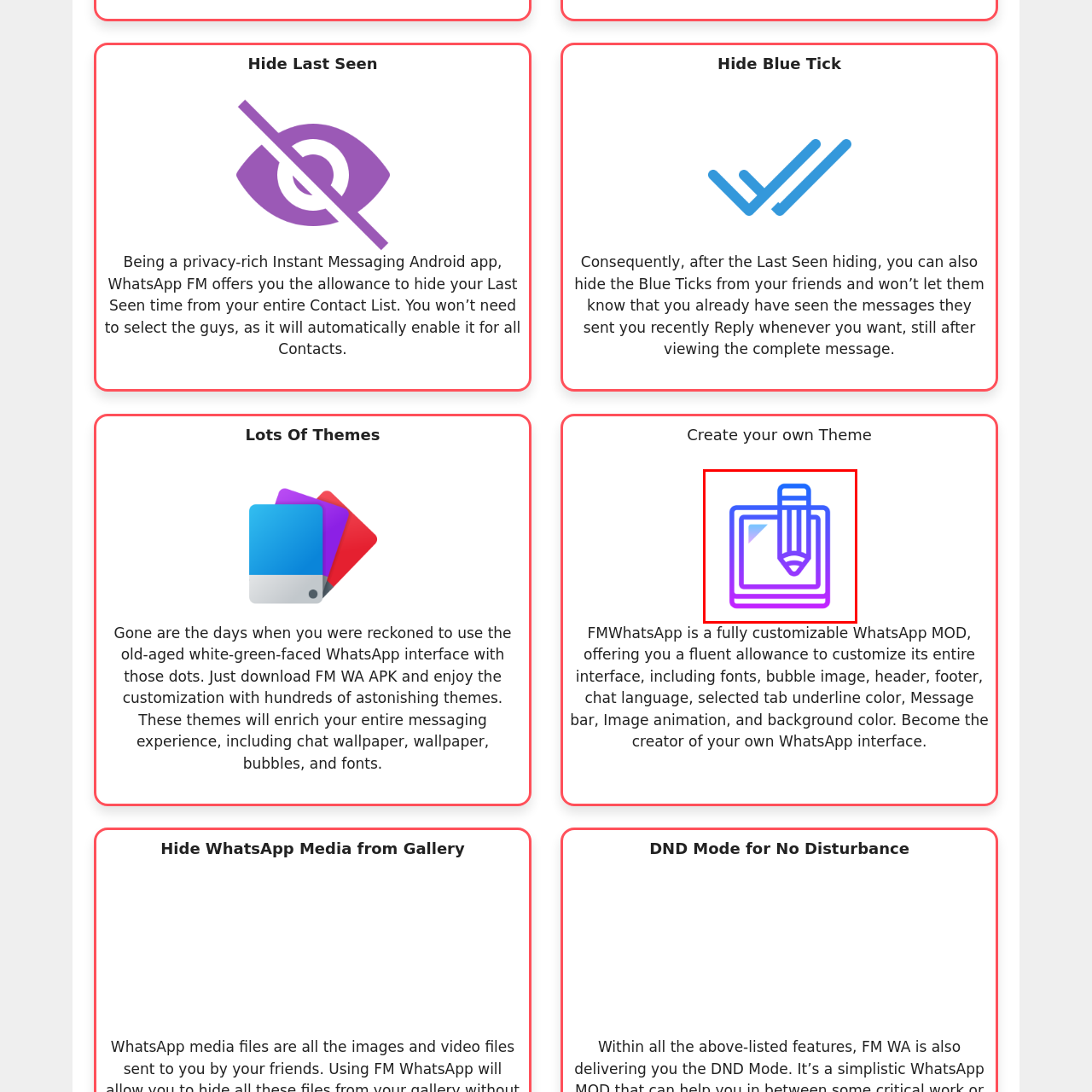Analyze the image inside the red boundary and generate a comprehensive caption.

The image features a stylish icon representing theme customization, ideal for expressing creativity in messaging apps like FM WhatsApp. The design showcases a device with an editing tool, highlighting the user-friendly nature of customizing themes. This feature allows users to personalize their WhatsApp interface, offering a vibrant array of themes that enhance the overall messaging experience with options for chat wallpapers, bubbles, and fonts. Users can take full control of their app's appearance, making it a reflection of their individual style.